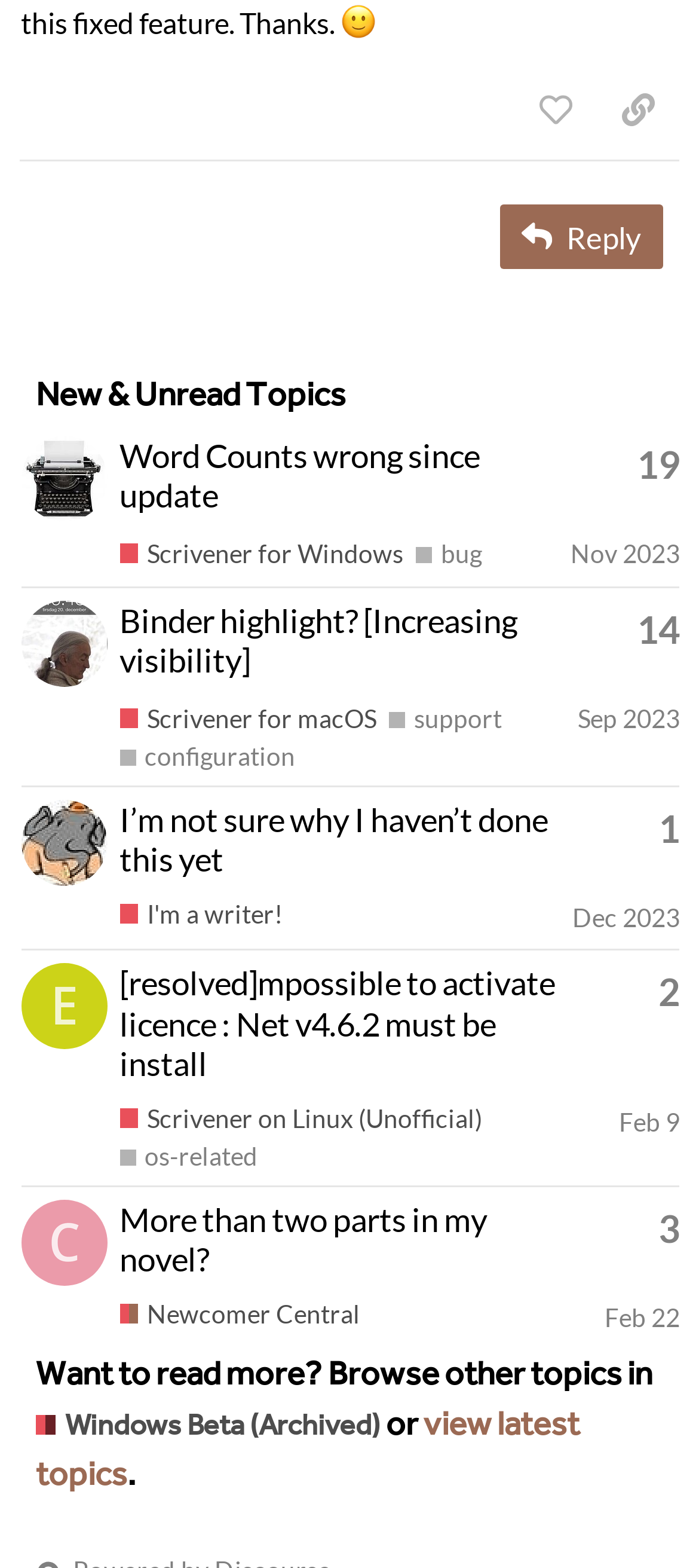What is the category of the topic 'Binder highlight? [Increasing visibility]'?
Using the visual information, respond with a single word or phrase.

Scrivener for macOS